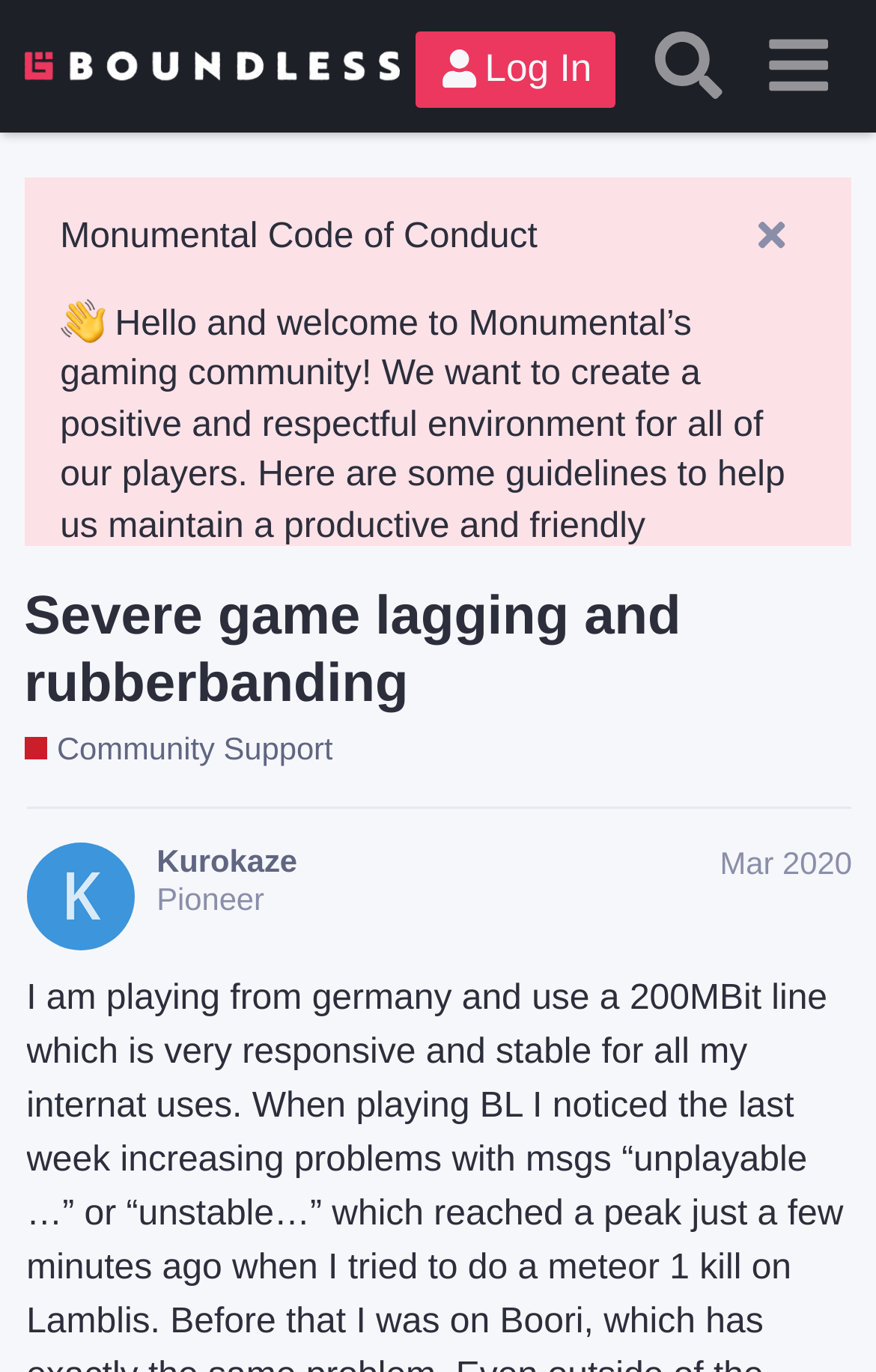Identify and provide the bounding box coordinates of the UI element described: "​". The coordinates should be formatted as [left, top, right, bottom], with each number being a float between 0 and 1.

[0.831, 0.155, 0.931, 0.188]